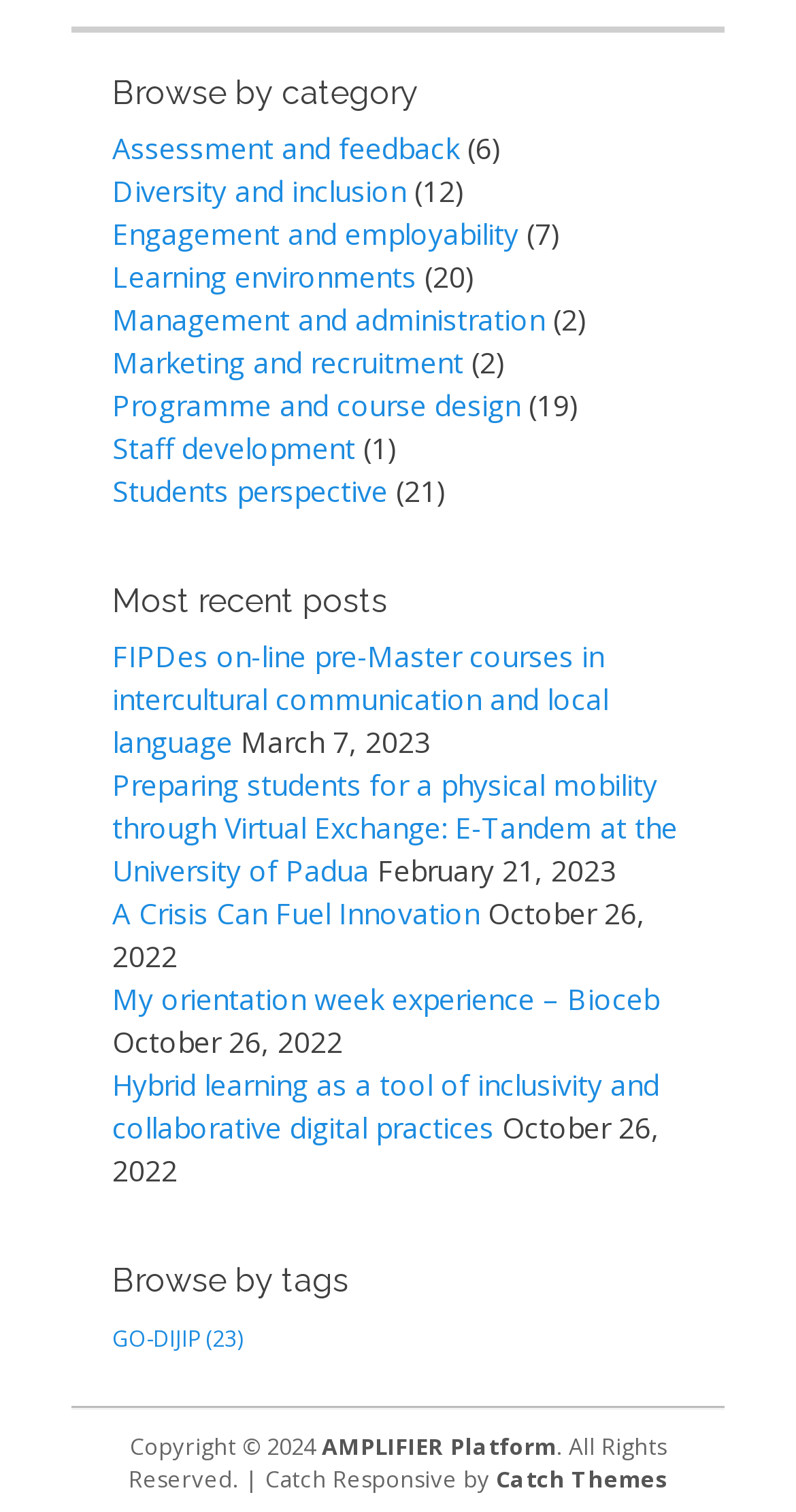Please identify the bounding box coordinates of the region to click in order to complete the given instruction: "Browse by tags". The coordinates should be four float numbers between 0 and 1, i.e., [left, top, right, bottom].

[0.141, 0.834, 0.859, 0.862]